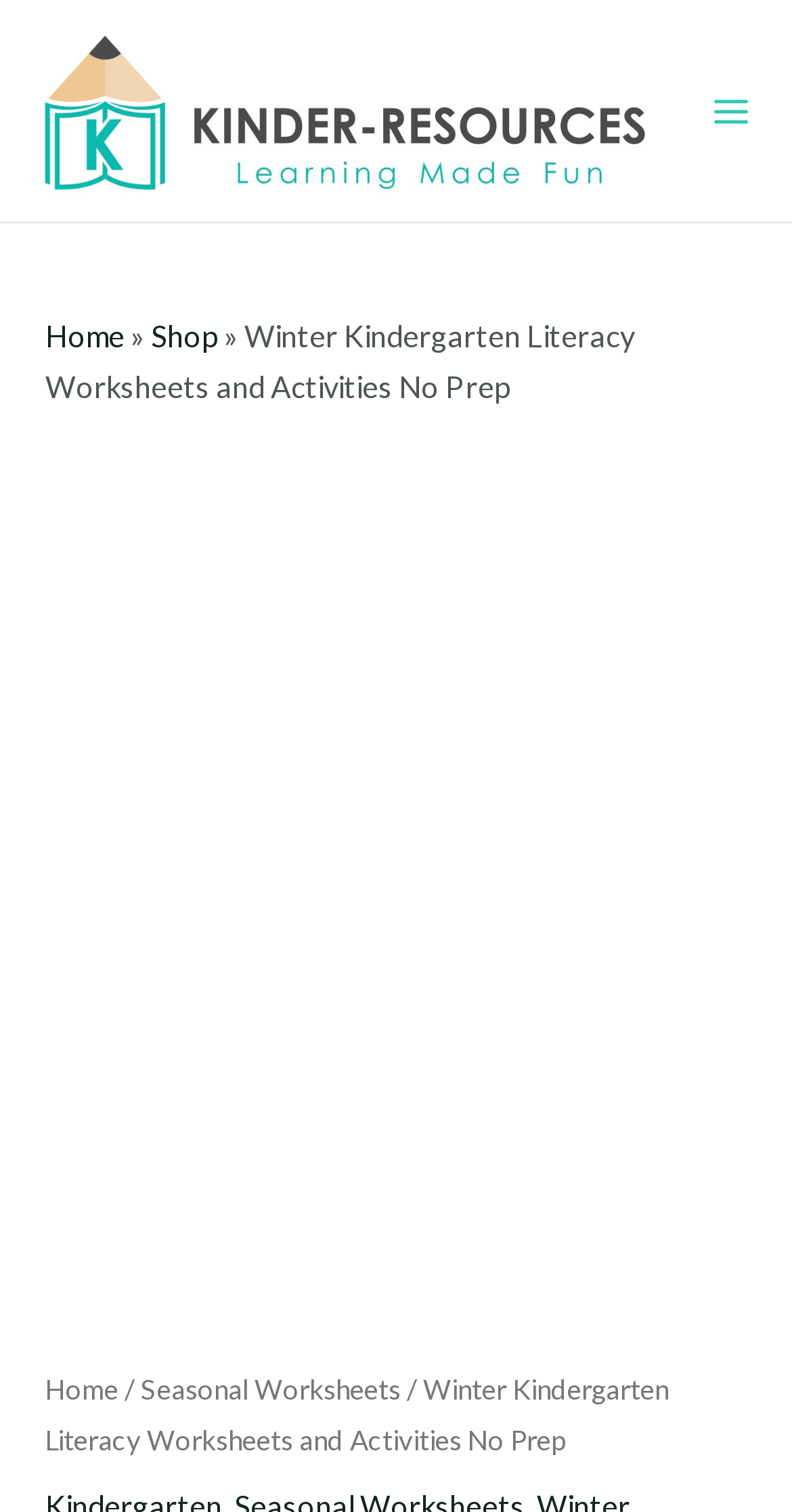Answer briefly with one word or phrase:
How many links are in the main menu?

3